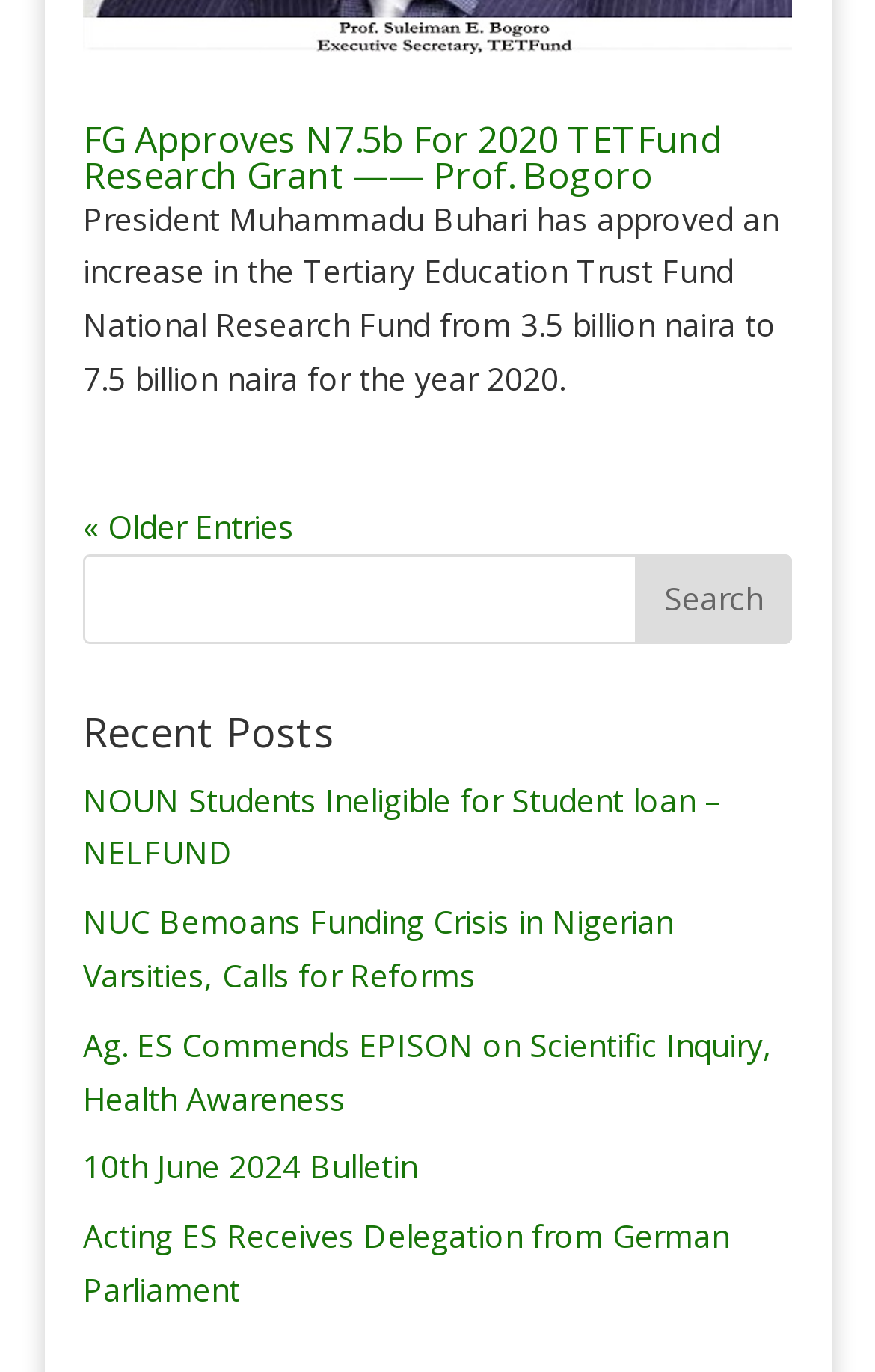Using the description "Contact Us", locate and provide the bounding box of the UI element.

None